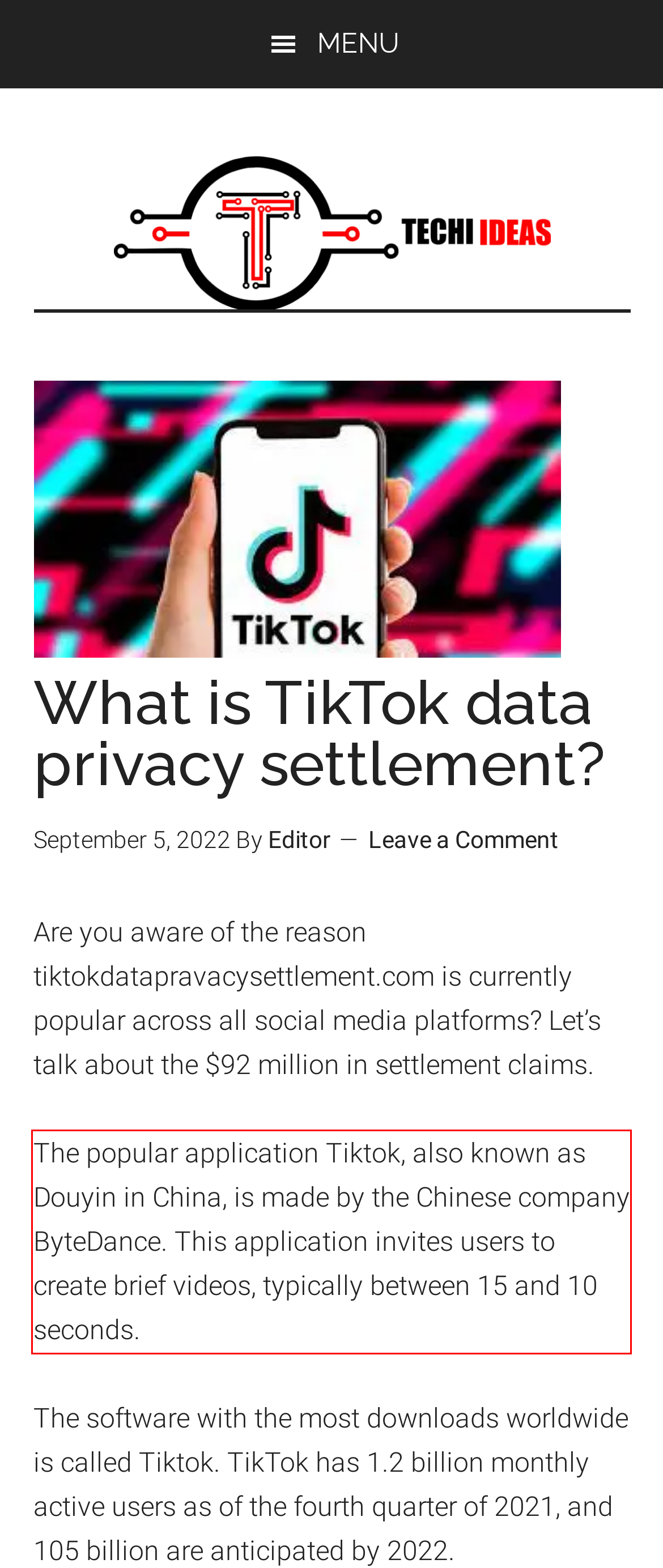You have a screenshot of a webpage where a UI element is enclosed in a red rectangle. Perform OCR to capture the text inside this red rectangle.

The popular application Tiktok, also known as Douyin in China, is made by the Chinese company ByteDance. This application invites users to create brief videos, typically between 15 and 10 seconds.